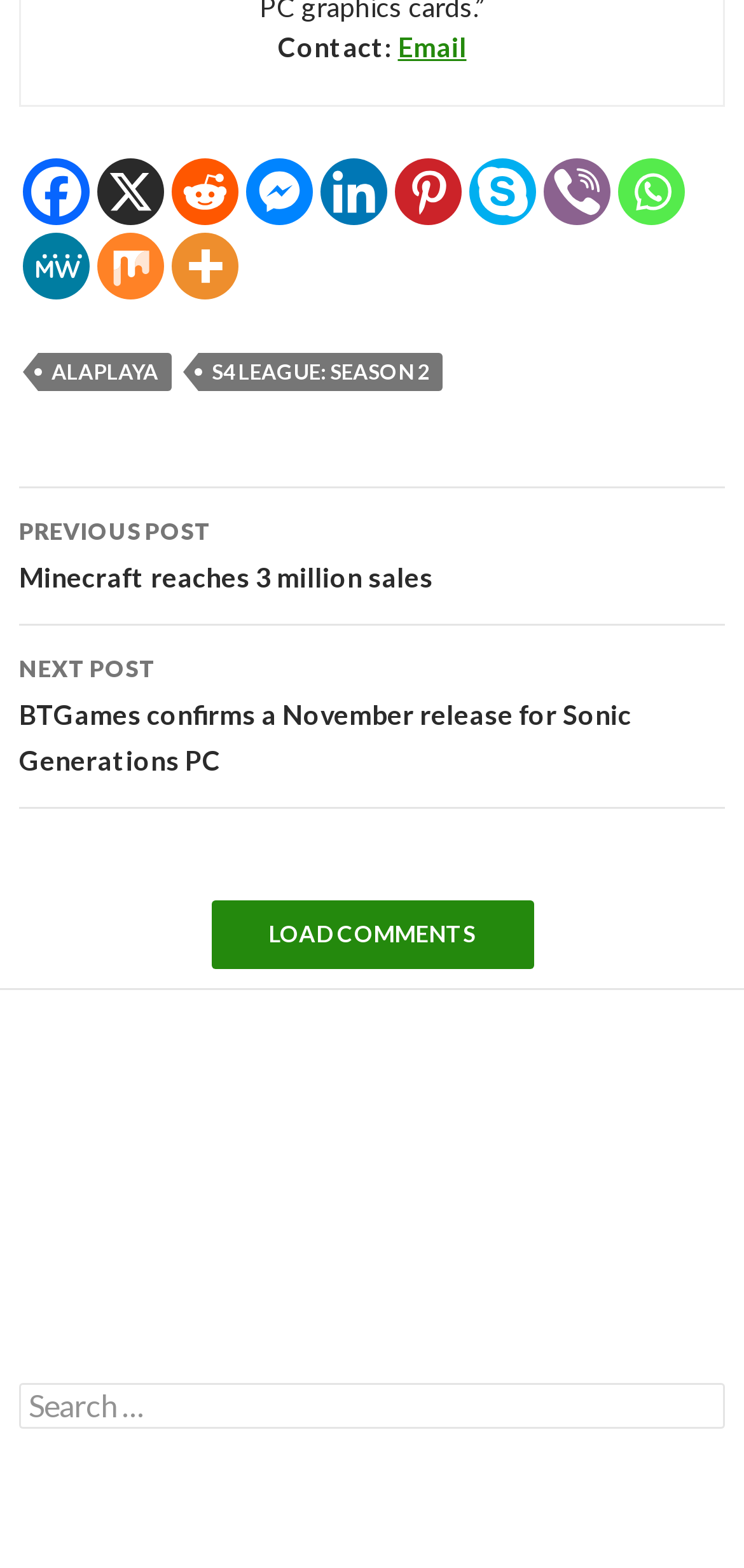Please provide a detailed answer to the question below based on the screenshot: 
What is the contact information provided?

The contact information is provided as a link labeled 'Email' which is located next to the 'Contact:' static text.